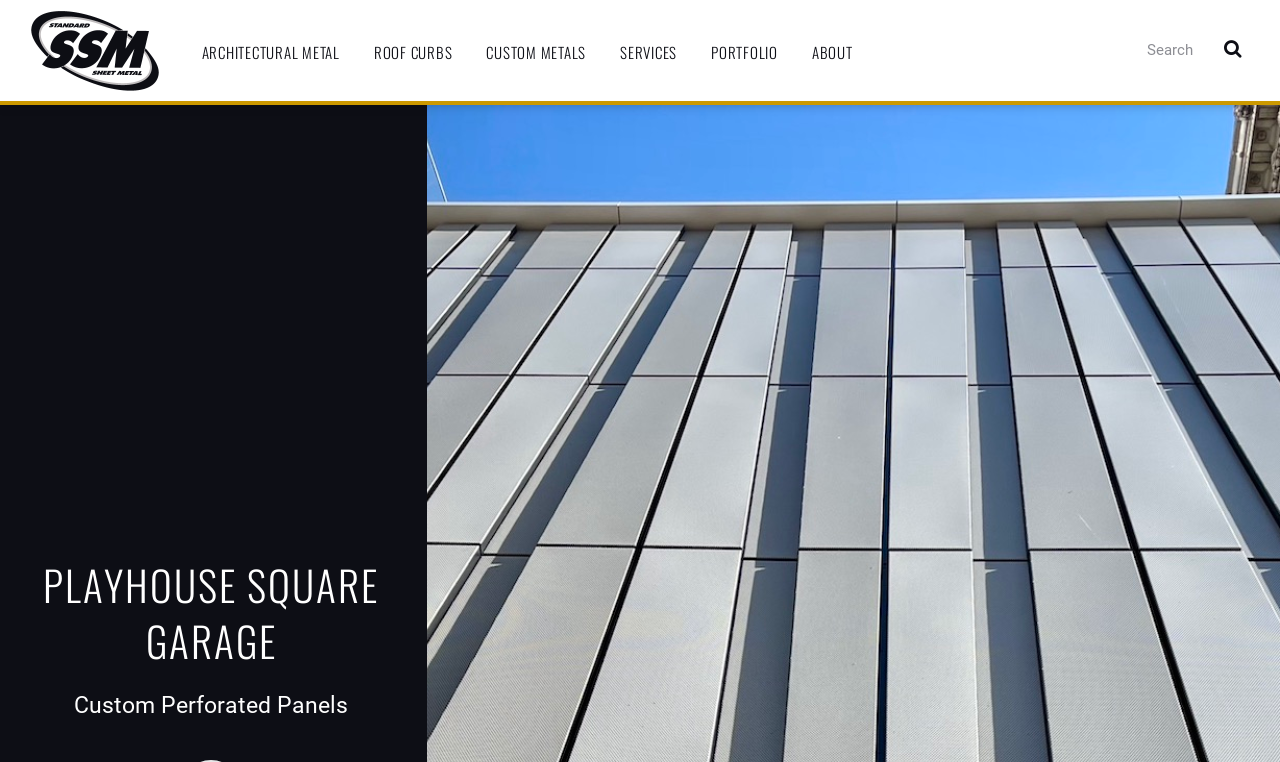Highlight the bounding box coordinates of the element you need to click to perform the following instruction: "click on the magnifying glass button."

[0.949, 0.041, 0.977, 0.09]